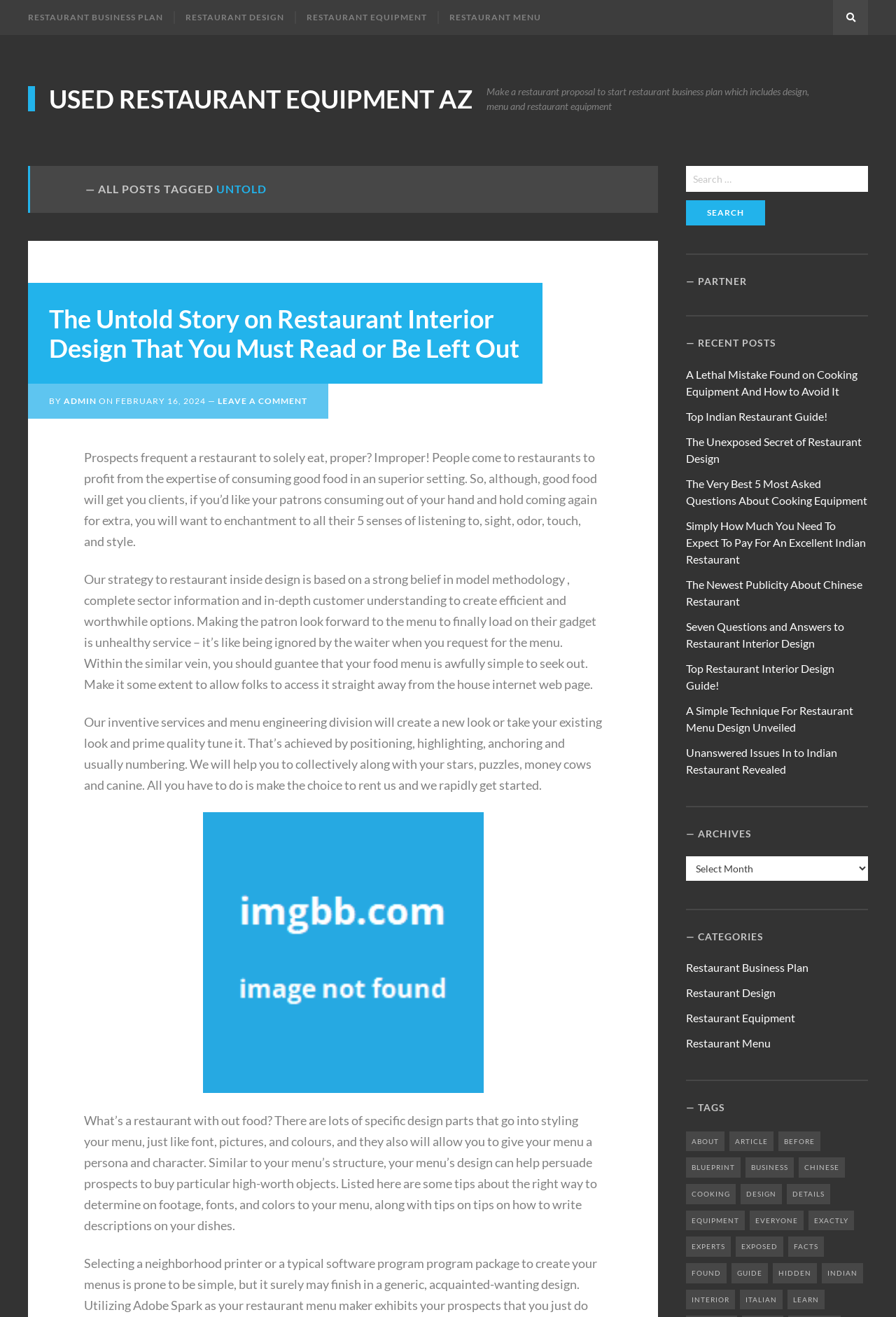Respond with a single word or phrase to the following question: What is the purpose of the search box?

To search for content